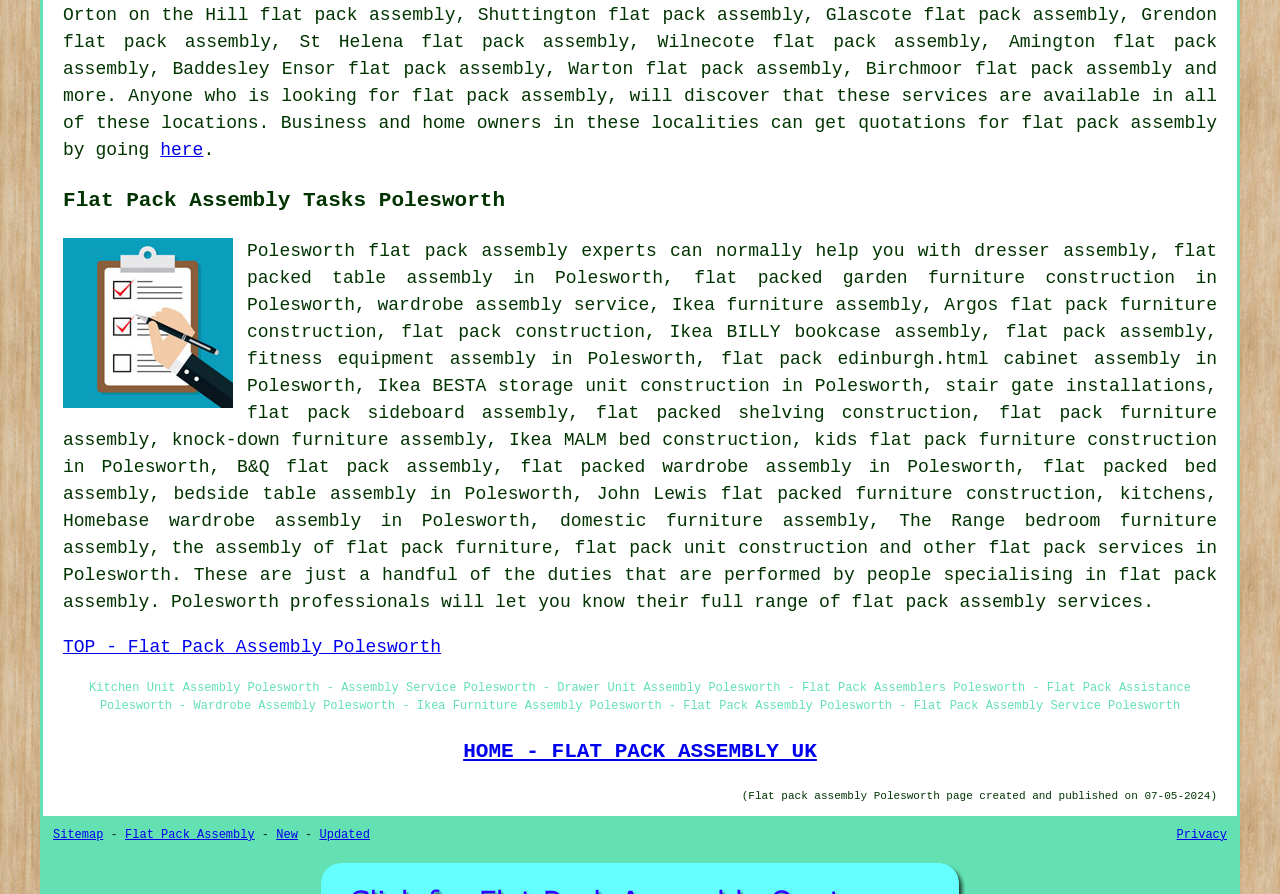What services do flat pack assembly experts in Polesworth offer?
Based on the image, provide a one-word or brief-phrase response.

Various assembly services